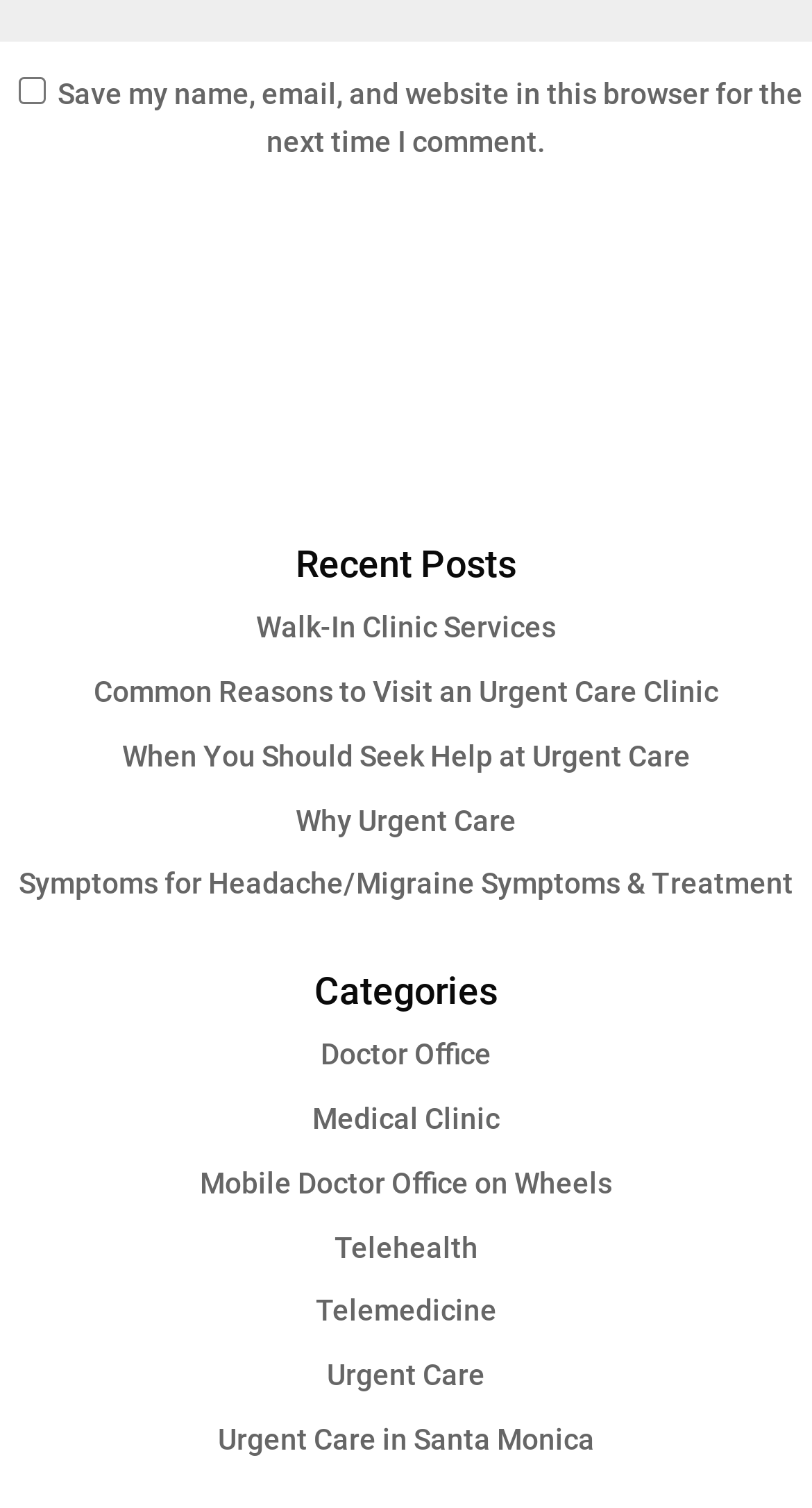Provide the bounding box coordinates of the area you need to click to execute the following instruction: "Read about Walk-In Clinic Services".

[0.315, 0.405, 0.685, 0.427]